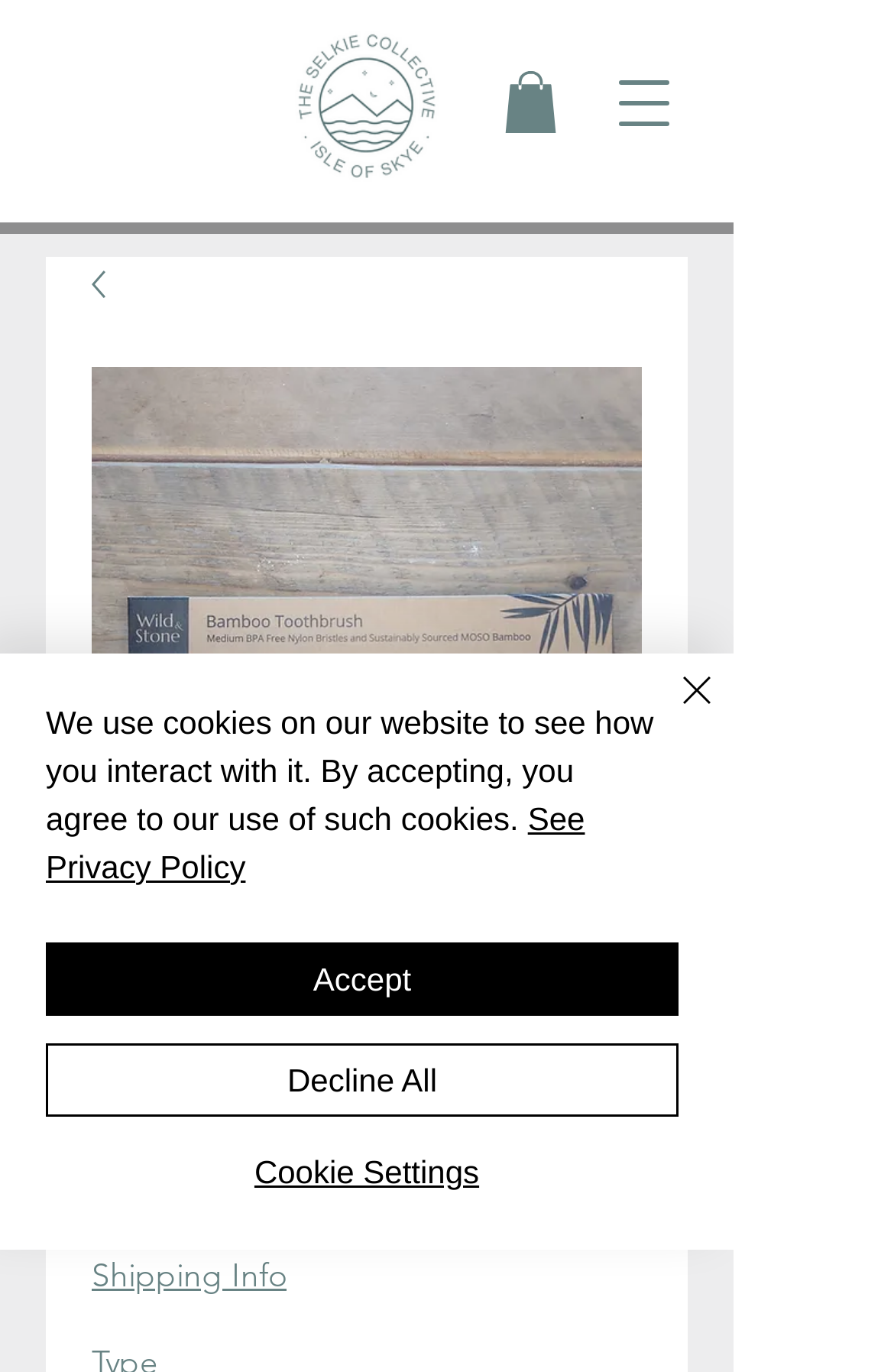Extract the main heading from the webpage content.

Adult Bamboo Toothbrushes